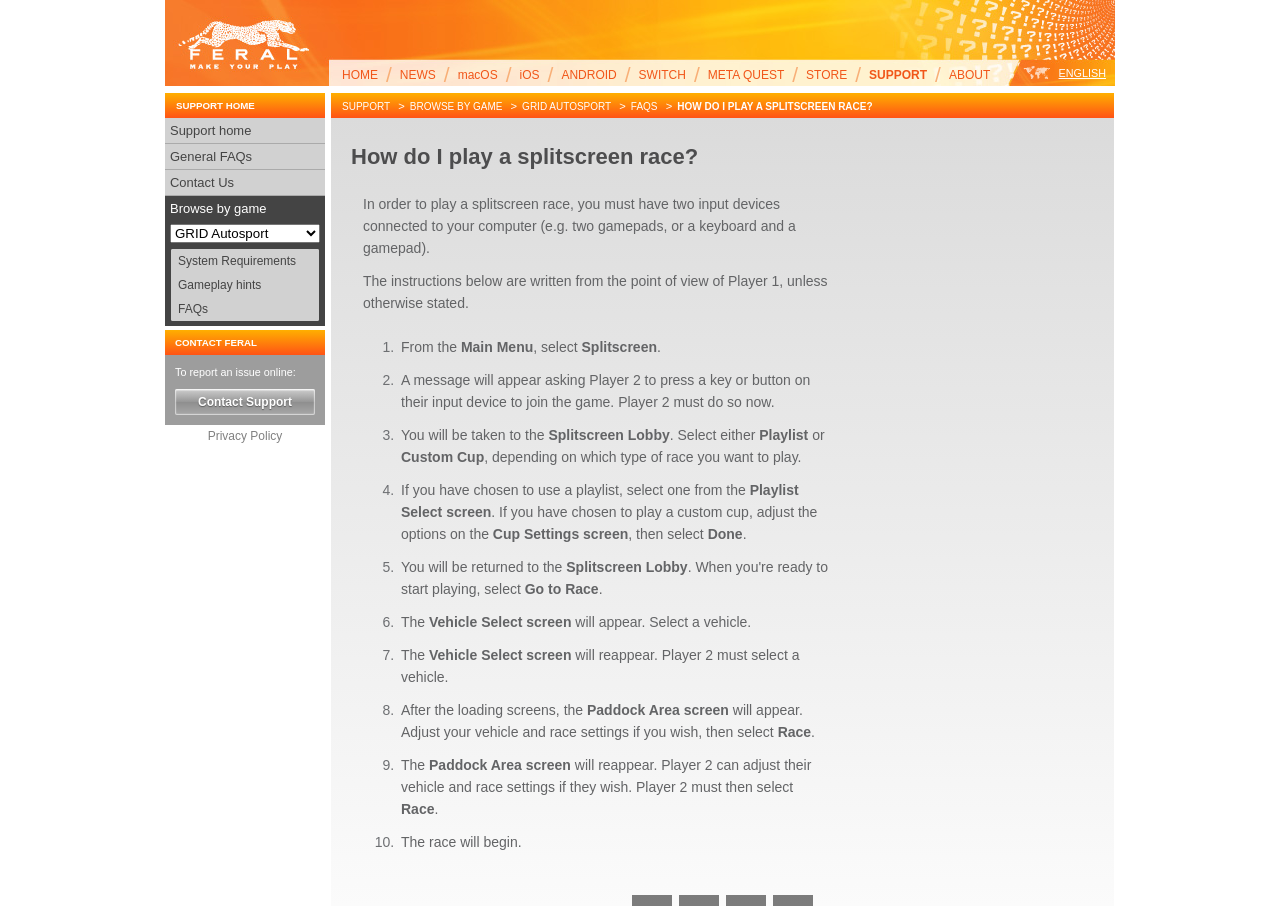Please give a succinct answer to the question in one word or phrase:
How many links are in the top navigation menu?

9